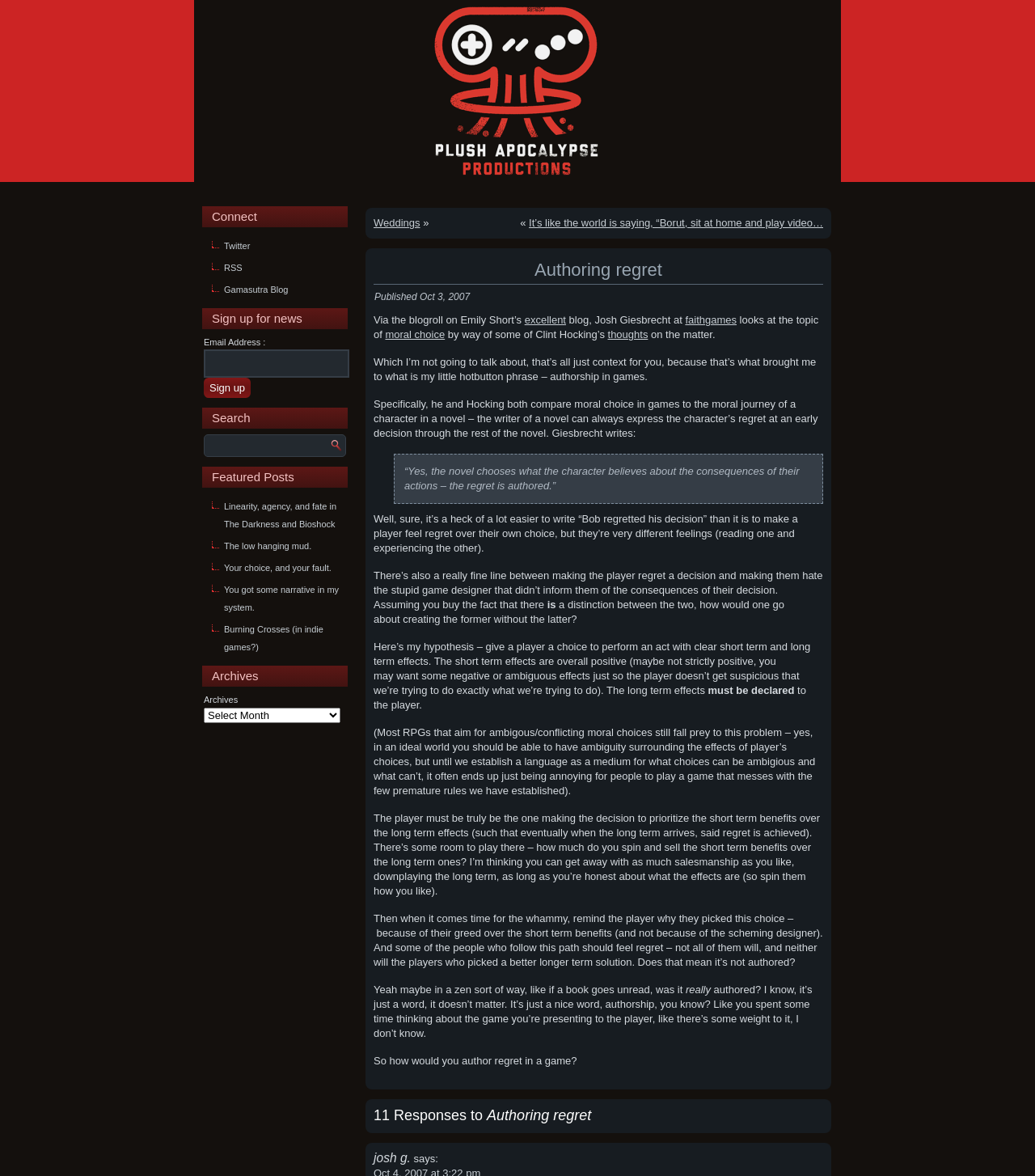What is the topic of the article 'Authoring regret'?
Using the image, elaborate on the answer with as much detail as possible.

The article 'Authoring regret' discusses the topic of moral choice in games, specifically how to create regret in players without making them hate the game designer, and how this differs from authorship in novels.